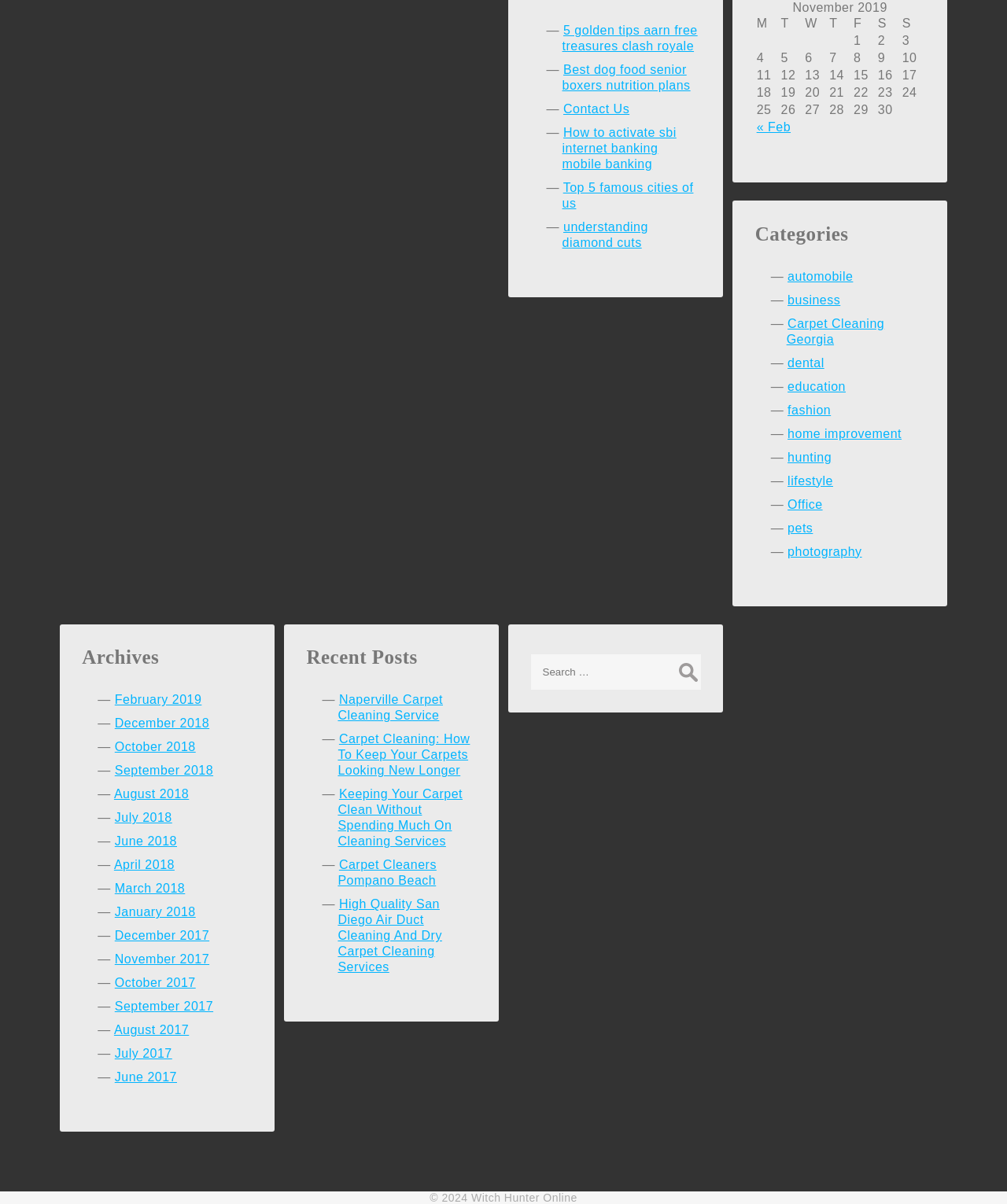Please find the bounding box coordinates for the clickable element needed to perform this instruction: "View 'November 2019' table".

[0.75, 0.001, 0.918, 0.113]